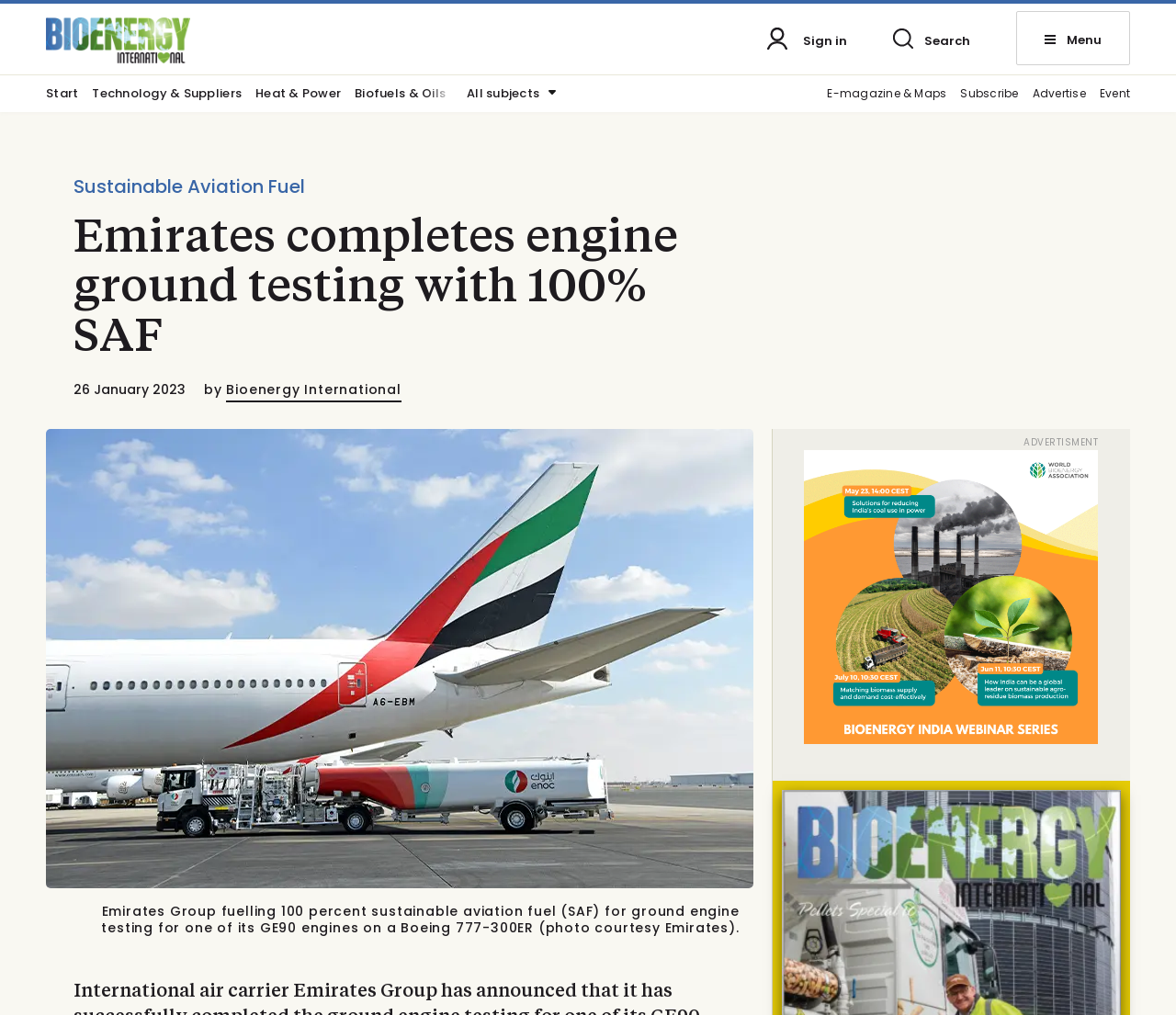Select the bounding box coordinates of the element I need to click to carry out the following instruction: "Search".

[0.786, 0.032, 0.825, 0.049]